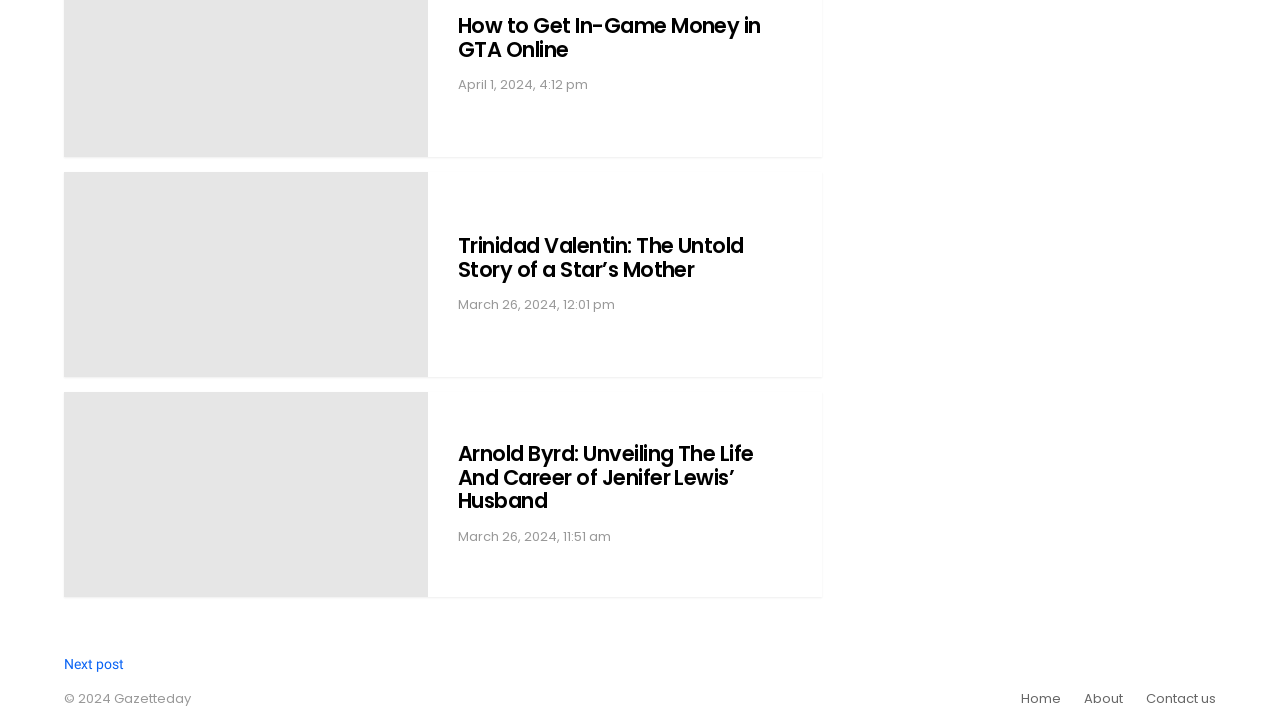Please analyze the image and give a detailed answer to the question:
What is the name of the actor mentioned at the bottom of the page?

I found the answer by looking at the StaticText element with the text 'Jack Wagner' at coordinates [0.187, 0.957, 0.27, 0.986]. This element is located near the bottom of the page.